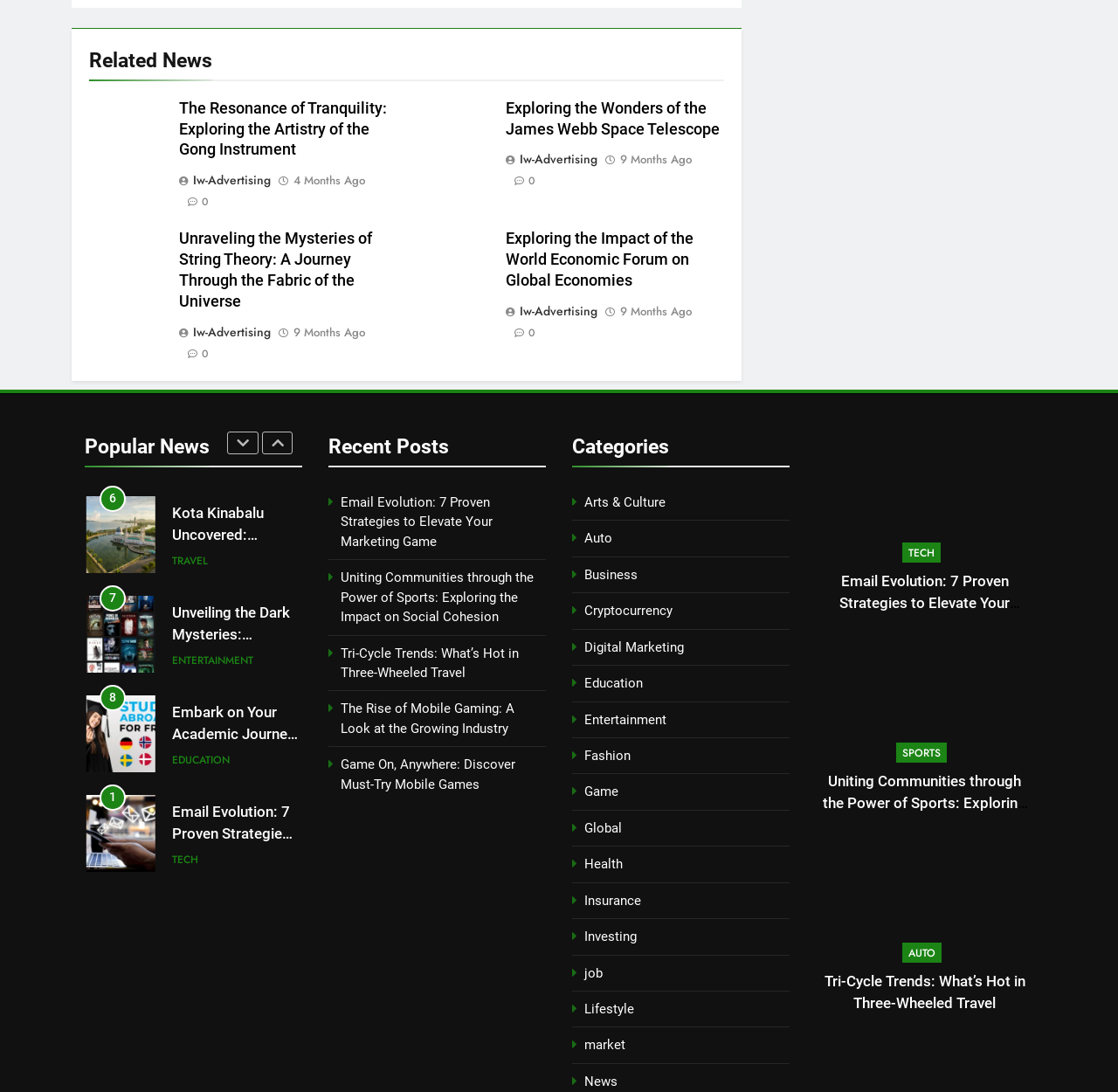Using details from the image, please answer the following question comprehensively:
What is the instrument shown in the figure of the article 'The Resonance of Tranquility: Exploring the Artistry of the Gong Instrument'?

This answer can be obtained by looking at the article section with the heading 'The Resonance of Tranquility: Exploring the Artistry of the Gong Instrument' and finding the figure with the image of a Gong Instrument.